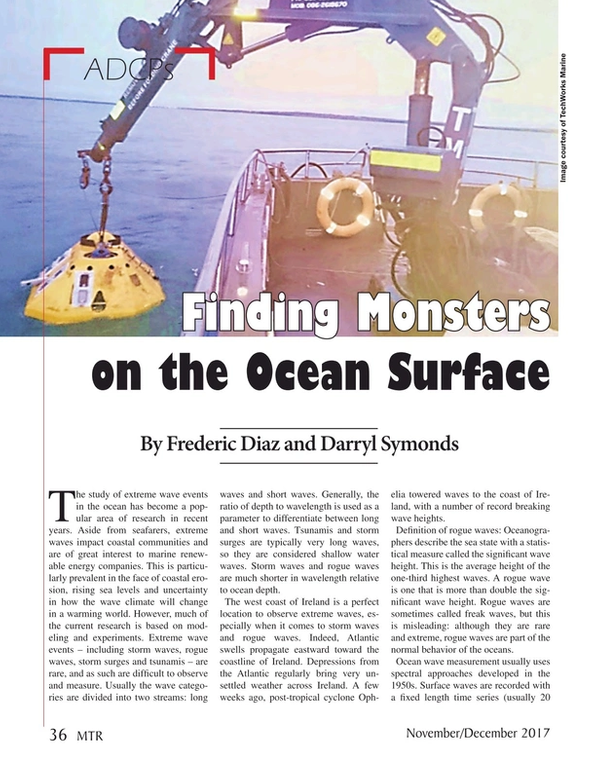Describe every important feature and element in the image comprehensively.

This image is from the November/December 2017 edition of Marine Technology Magazine, featuring the article titled "Finding Monsters on the Ocean Surface" authored by Frederic Diaz and Darryl Symonds. It showcases a research vessel engaged in oceanic exploration, highlighting the significance of studying extreme wave events, including rogue waves and storm surges, which can have substantial impacts on coastal communities. The article delves into the methods of measuring ocean waves and the relationship between wave length and depth, illustrating the importance of accurate data collection in understanding marine environments. Accompanying the image is a citation acknowledging the source as Marine Technology Magazine, emphasizing its relevance in marine technology and research discussions.